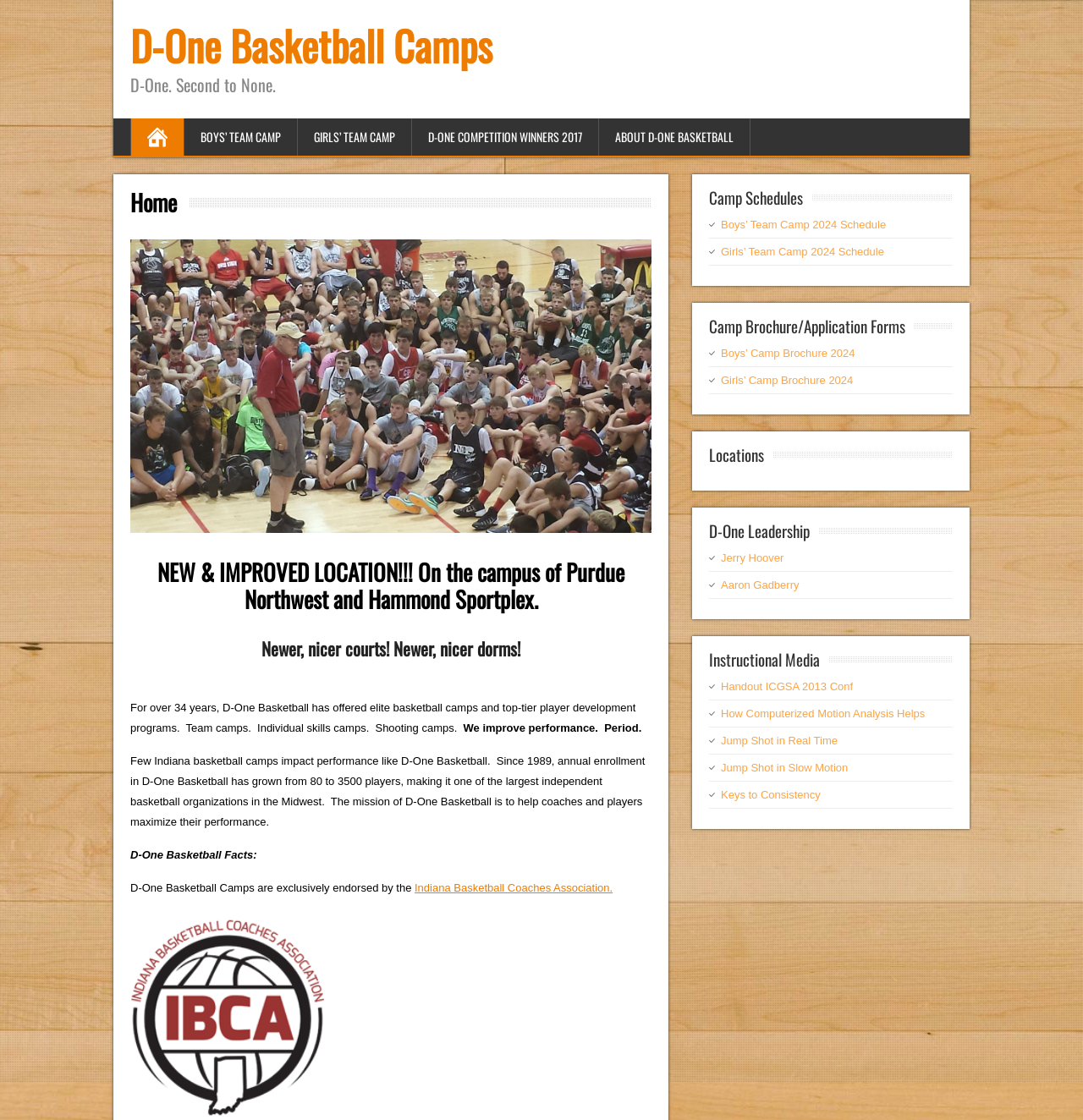What type of camps does D-One Basketball offer?
Using the image as a reference, answer the question with a short word or phrase.

Elite basketball camps